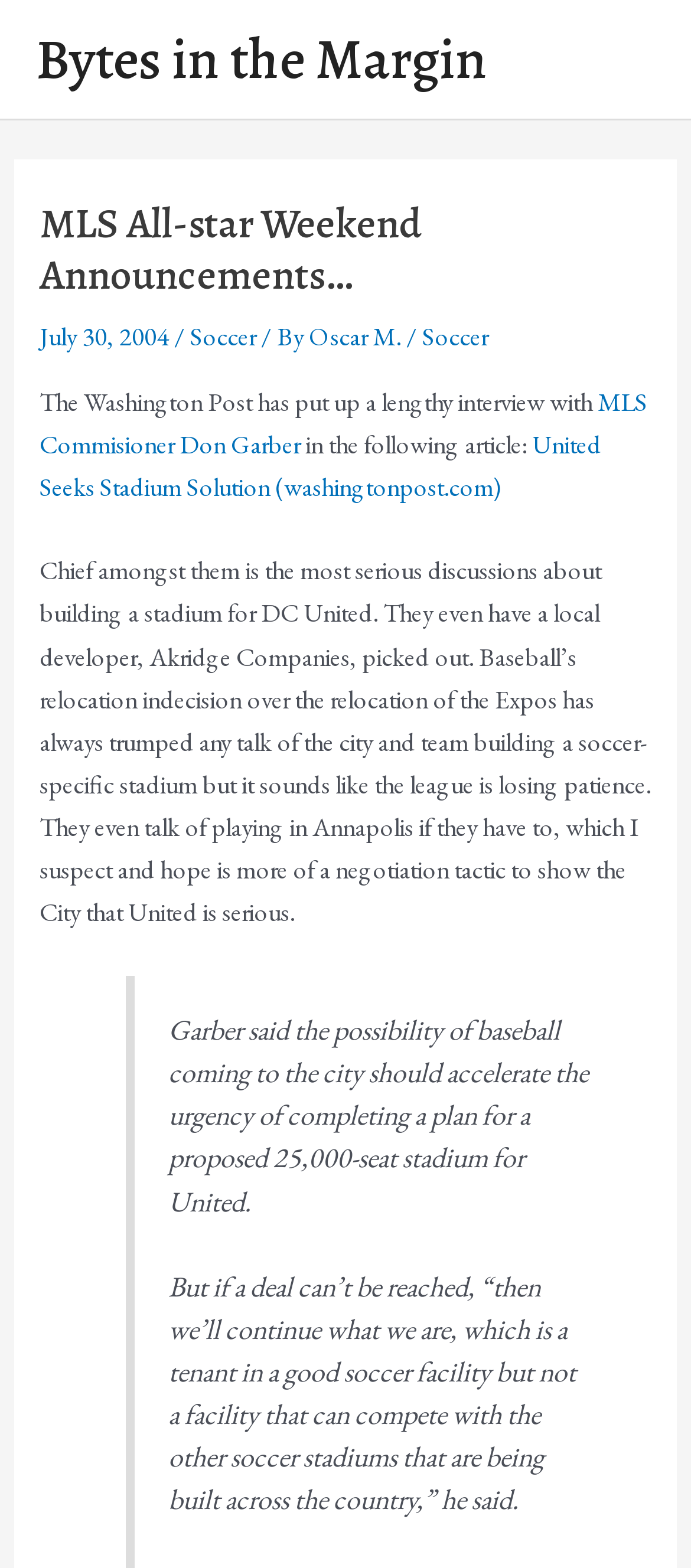With reference to the screenshot, provide a detailed response to the question below:
What is the name of the local developer picked out for the stadium project?

The answer can be found in the text 'They even have a local developer, Akridge Companies, picked out.' which is located in the main content area of the webpage.